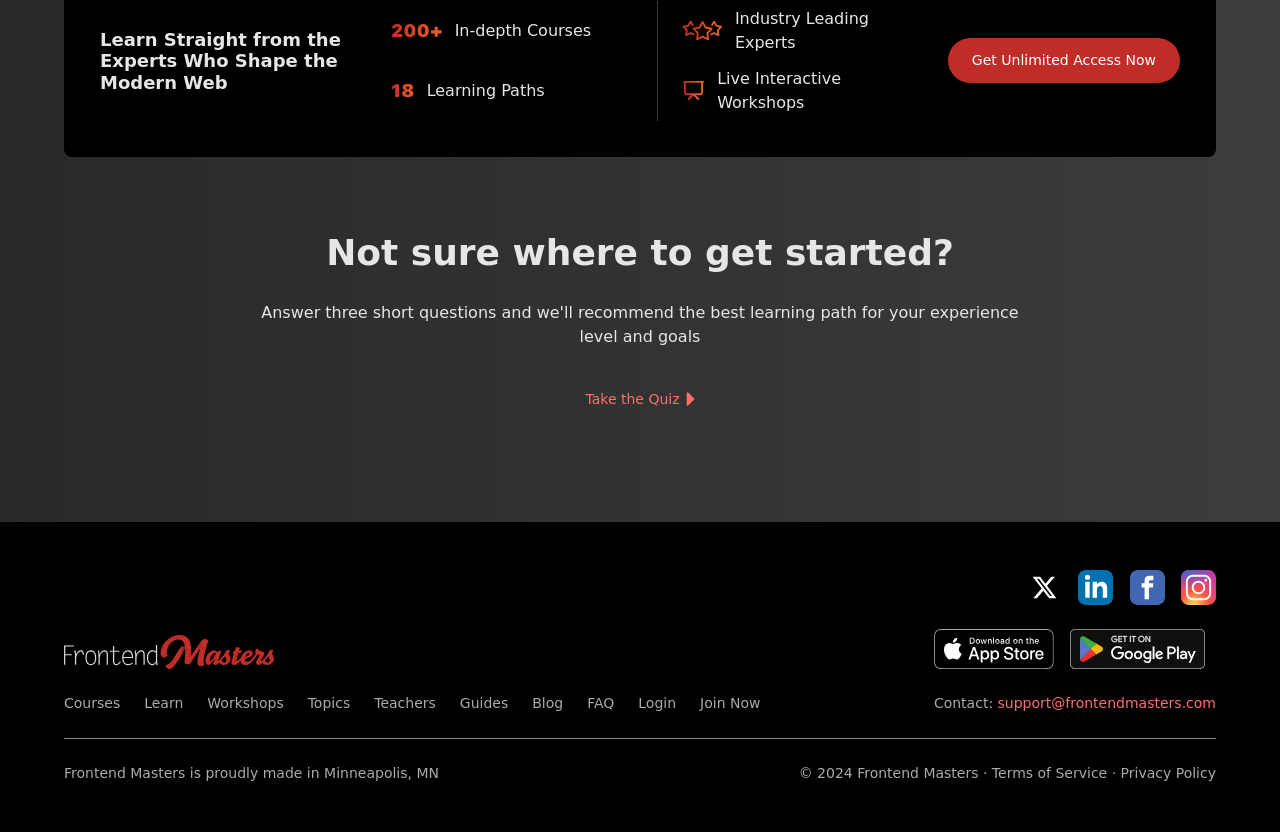Answer the following query concisely with a single word or phrase:
What is the main topic of the webpage?

Web development